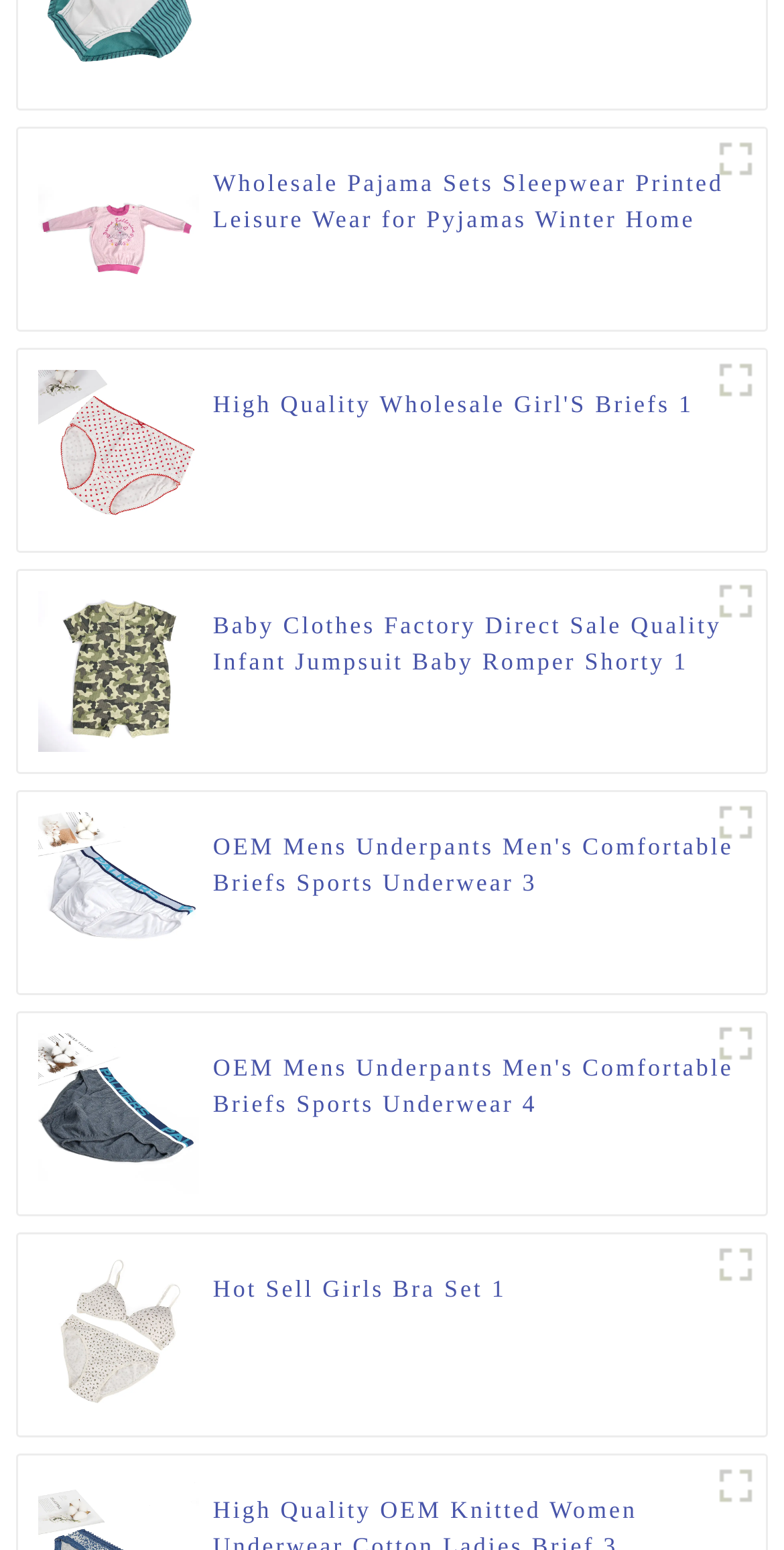Pinpoint the bounding box coordinates of the element to be clicked to execute the instruction: "Learn about OEM Mens Underpants Men's Comfortable Briefs Sports Underwear 3".

[0.048, 0.564, 0.254, 0.583]